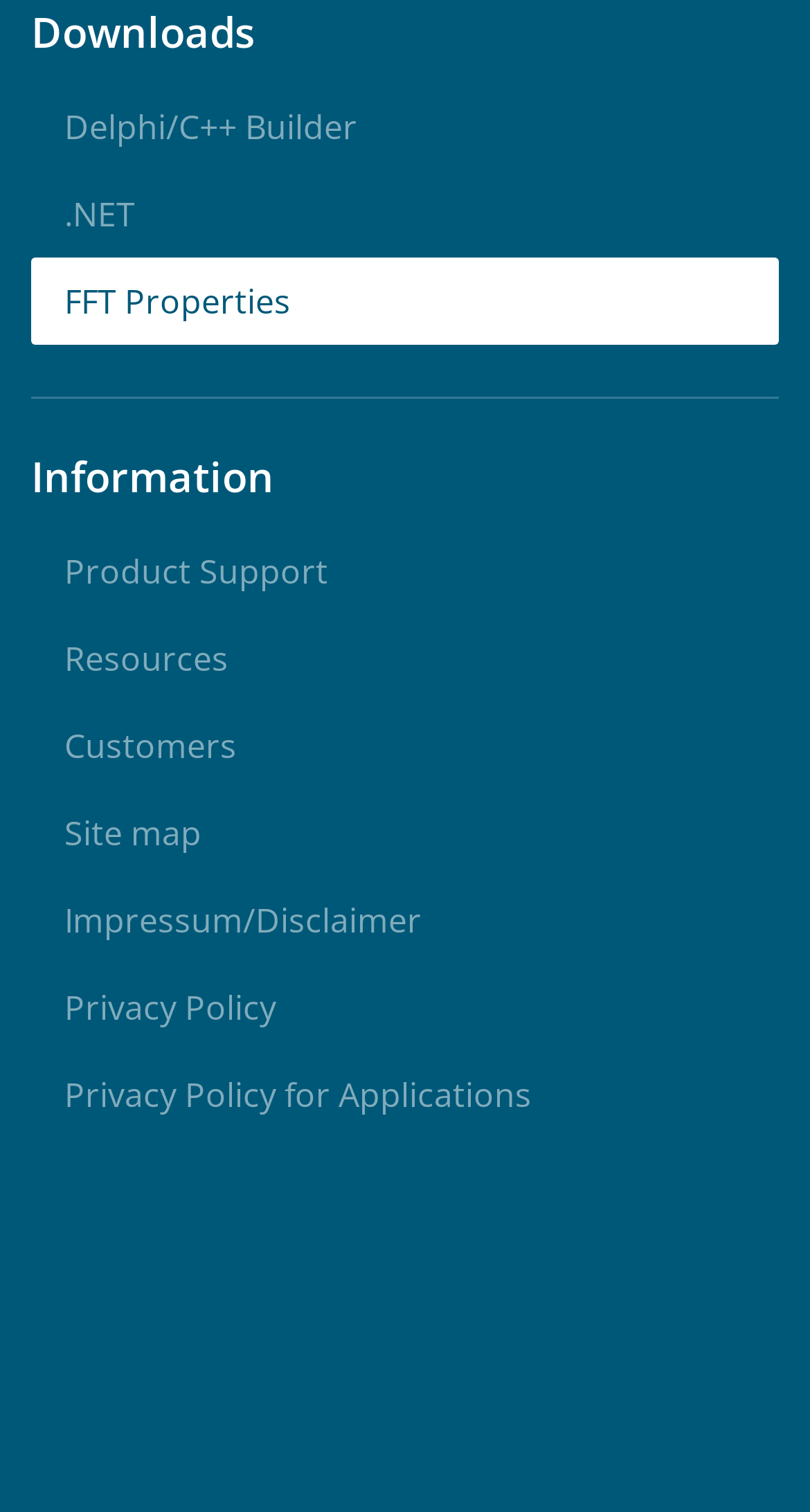Find the bounding box coordinates of the element's region that should be clicked in order to follow the given instruction: "Go to the Home page". The coordinates should consist of four float numbers between 0 and 1, i.e., [left, top, right, bottom].

None